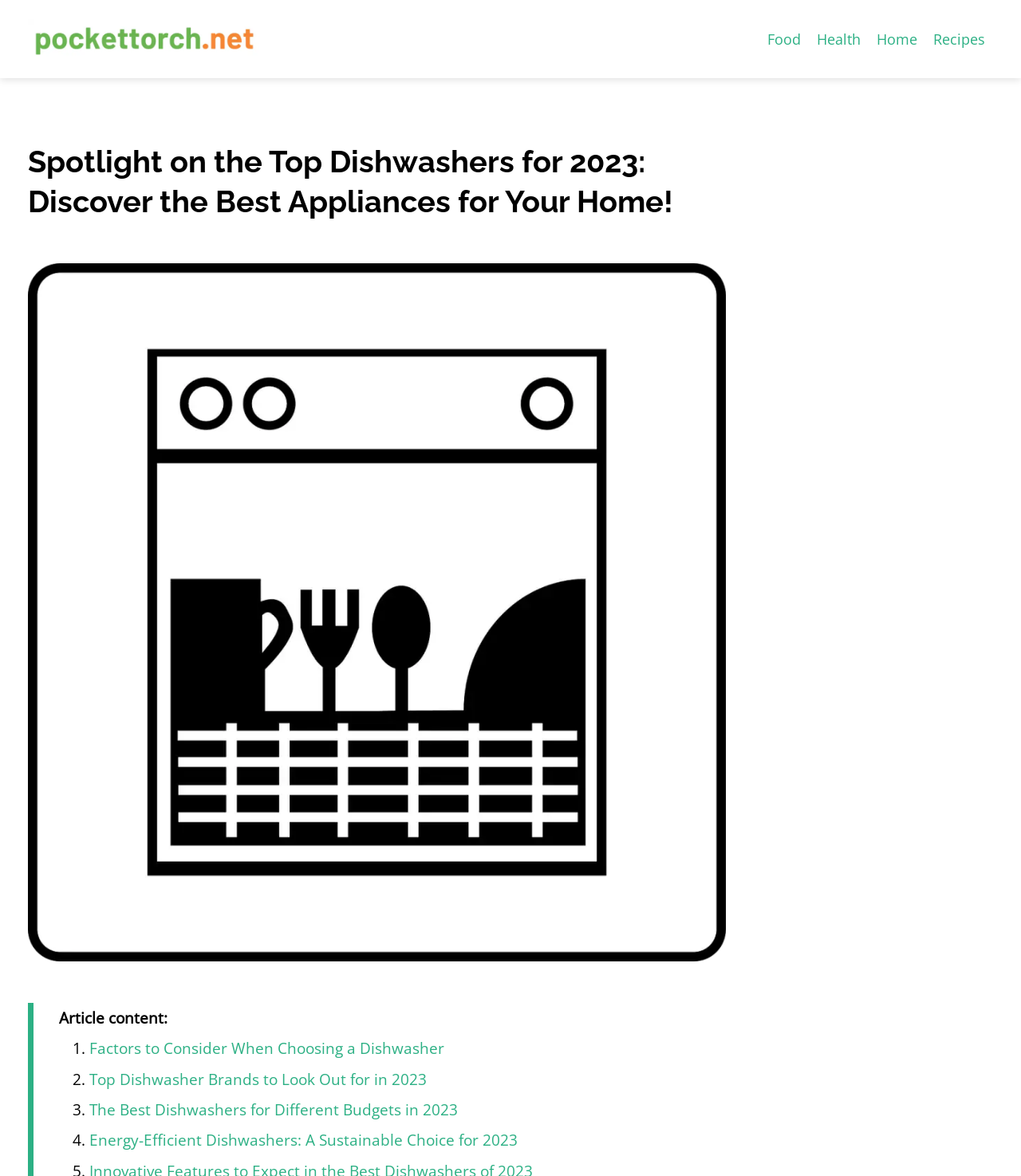Generate a comprehensive caption for the webpage you are viewing.

The webpage is focused on discovering the best dishwasher options for 2023. At the top left, there is a link to "pockettorch.net" accompanied by a small image. Below this, there are four links to different categories: "Food", "Health", "Home", and "Recipes", which are aligned horizontally across the top of the page.

The main content of the page is headed by a title "Spotlight on the Top Dishwashers for 2023: Discover the Best Appliances for Your Home!" which is followed by a large image labeled "Best Dishwasher 2023". Below the image, there is a brief description "Article content:".

The main article is divided into four sections, each marked by a numbered list marker (1, 2, 3, and 4) and a corresponding link. The sections are titled "Factors to Consider When Choosing a Dishwasher", "Top Dishwasher Brands to Look Out for in 2023", "The Best Dishwashers for Different Budgets in 2023", and "Energy-Efficient Dishwashers: A Sustainable Choice for 2023". These sections are stacked vertically, with each section building upon the previous one to provide a comprehensive guide to choosing the best dishwasher for 2023.